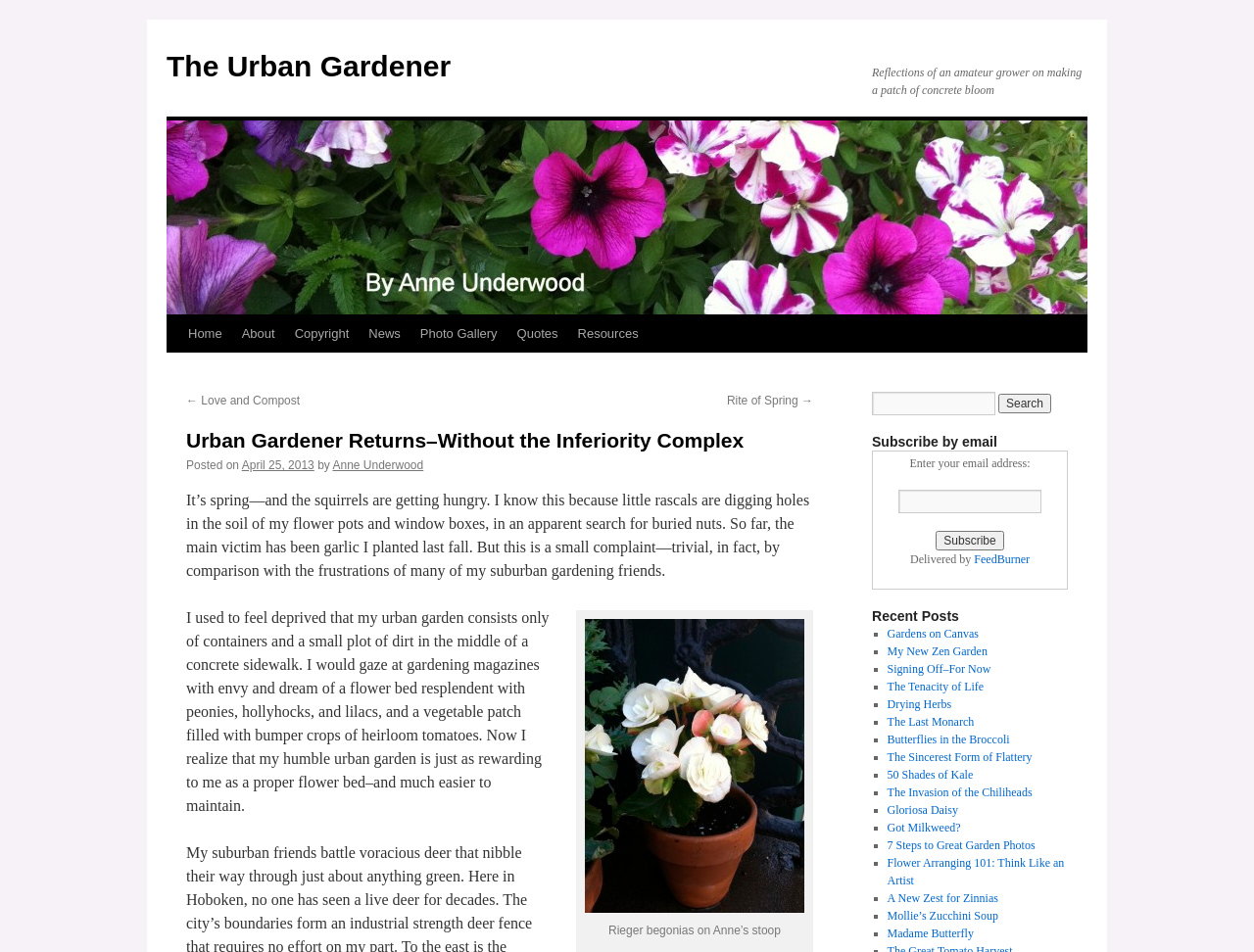Identify and provide the main heading of the webpage.

Urban Gardener Returns–Without the Inferiority Complex